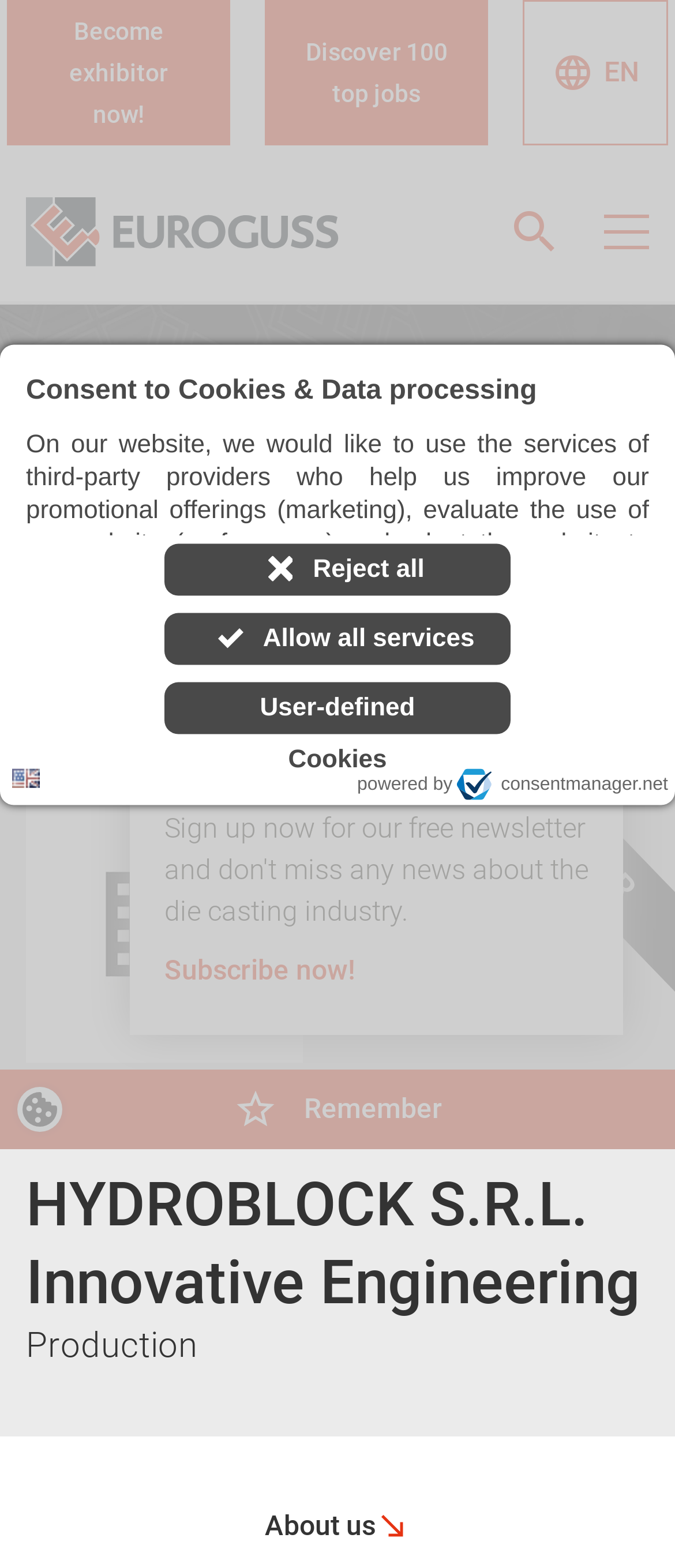Determine the bounding box coordinates for the UI element with the following description: "Cookies". The coordinates should be four float numbers between 0 and 1, represented as [left, top, right, bottom].

[0.419, 0.474, 0.581, 0.496]